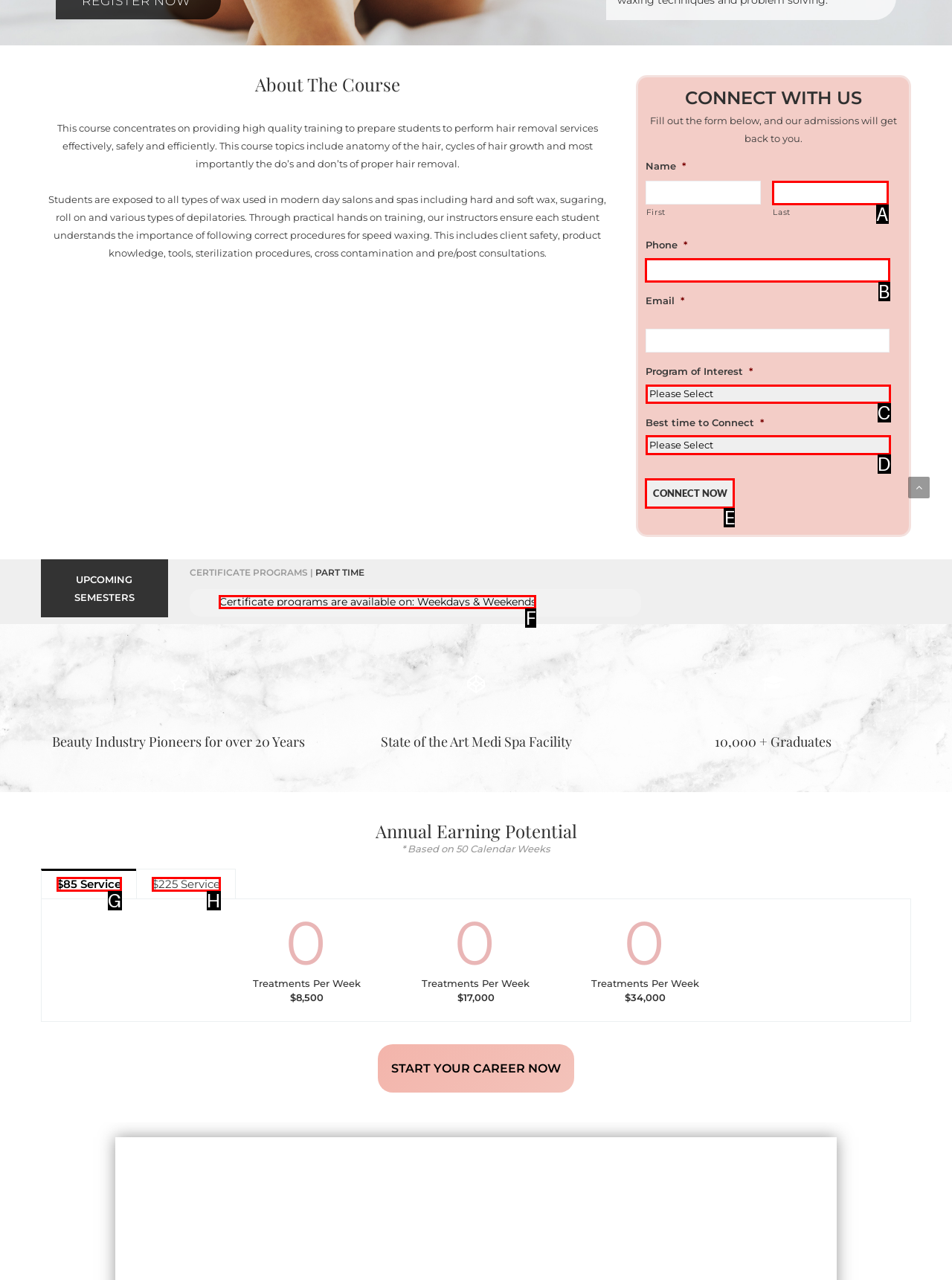Please select the letter of the HTML element that fits the description: parent_node: Last name="input_1.6". Answer with the option's letter directly.

A